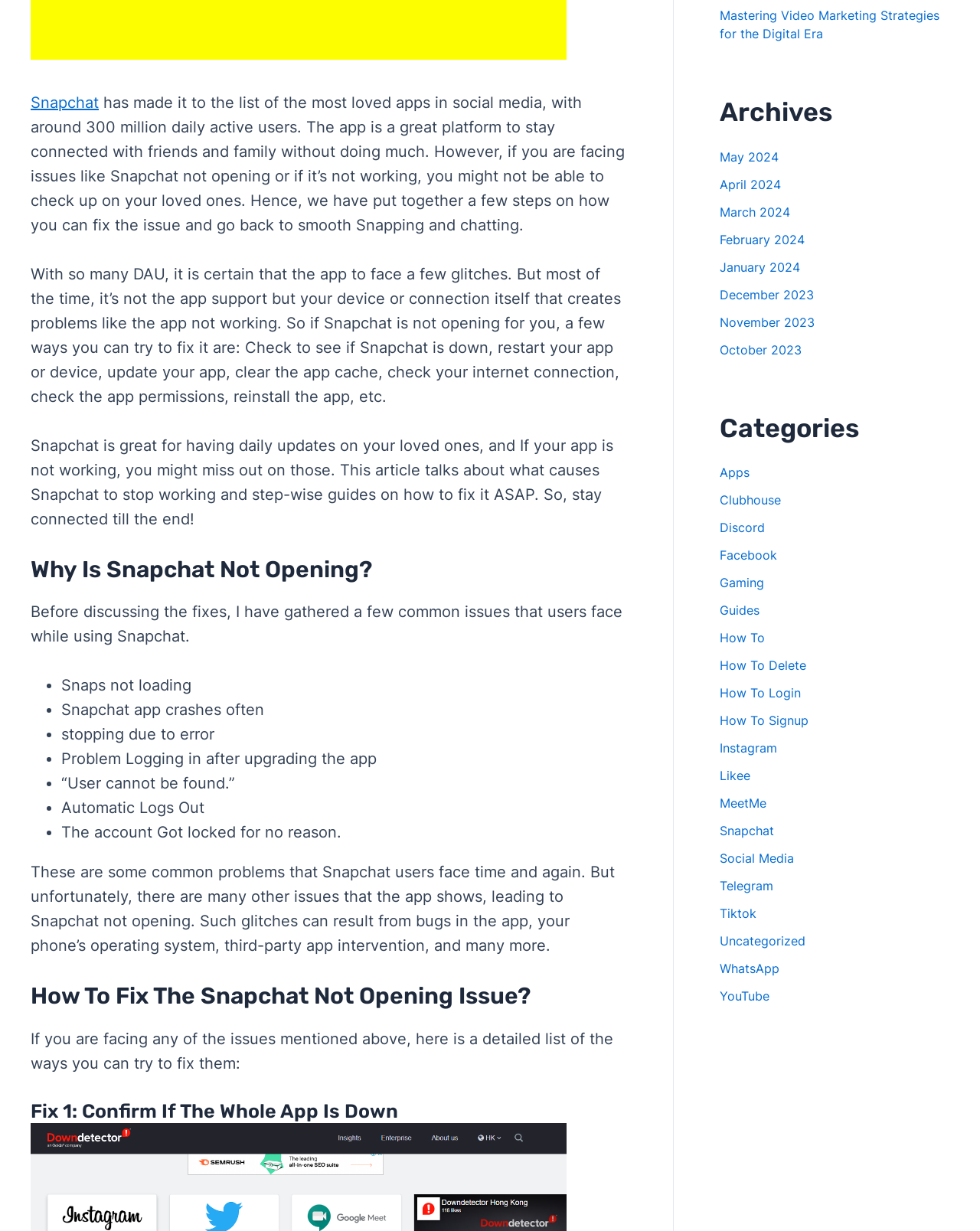Determine the bounding box coordinates of the UI element described below. Use the format (top-left x, top-left y, bottom-right x, bottom-right y) with floating point numbers between 0 and 1: How To Delete

[0.734, 0.534, 0.823, 0.547]